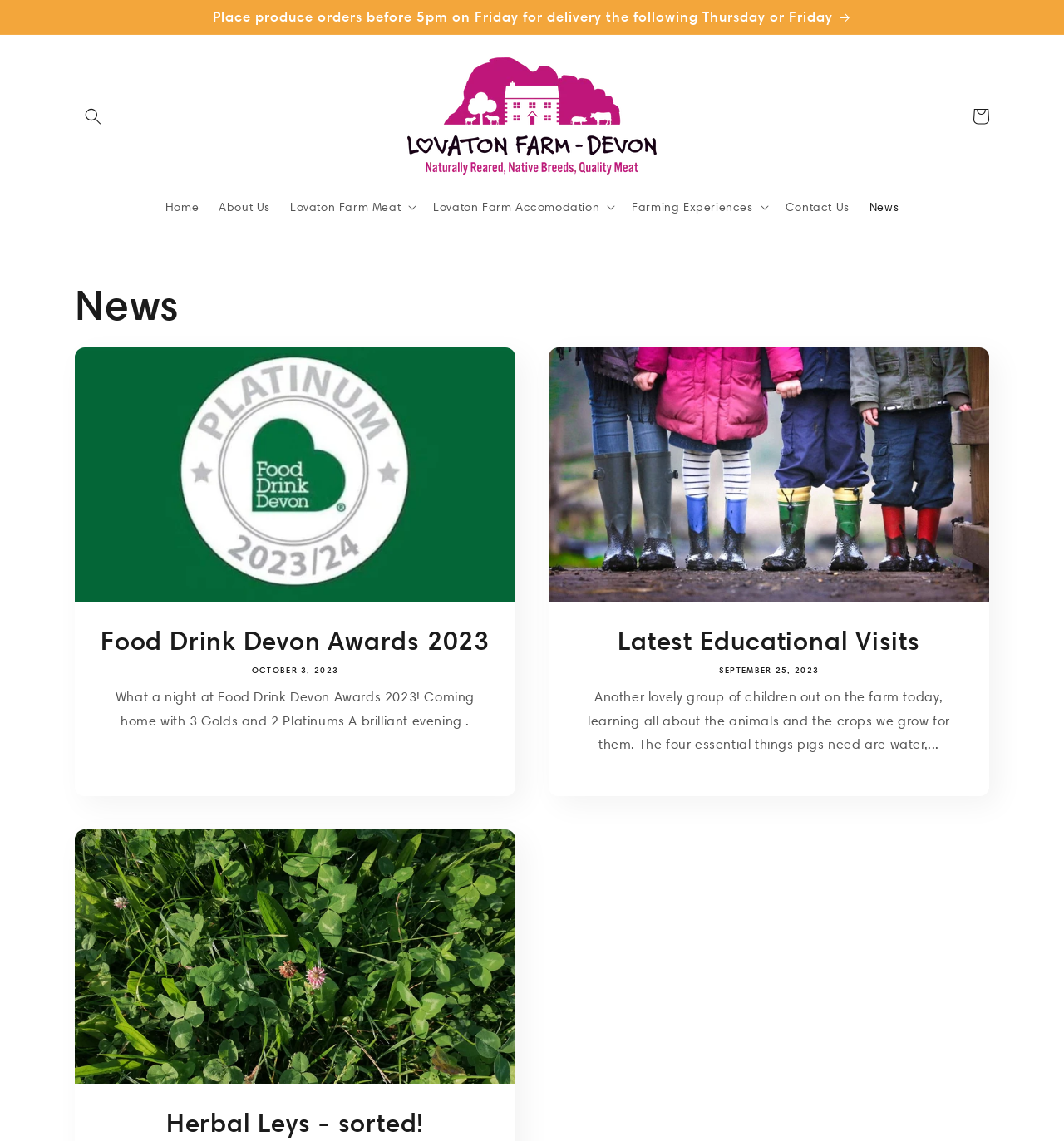Please provide a one-word or short phrase answer to the question:
What type of products can be ordered from this website?

Meat